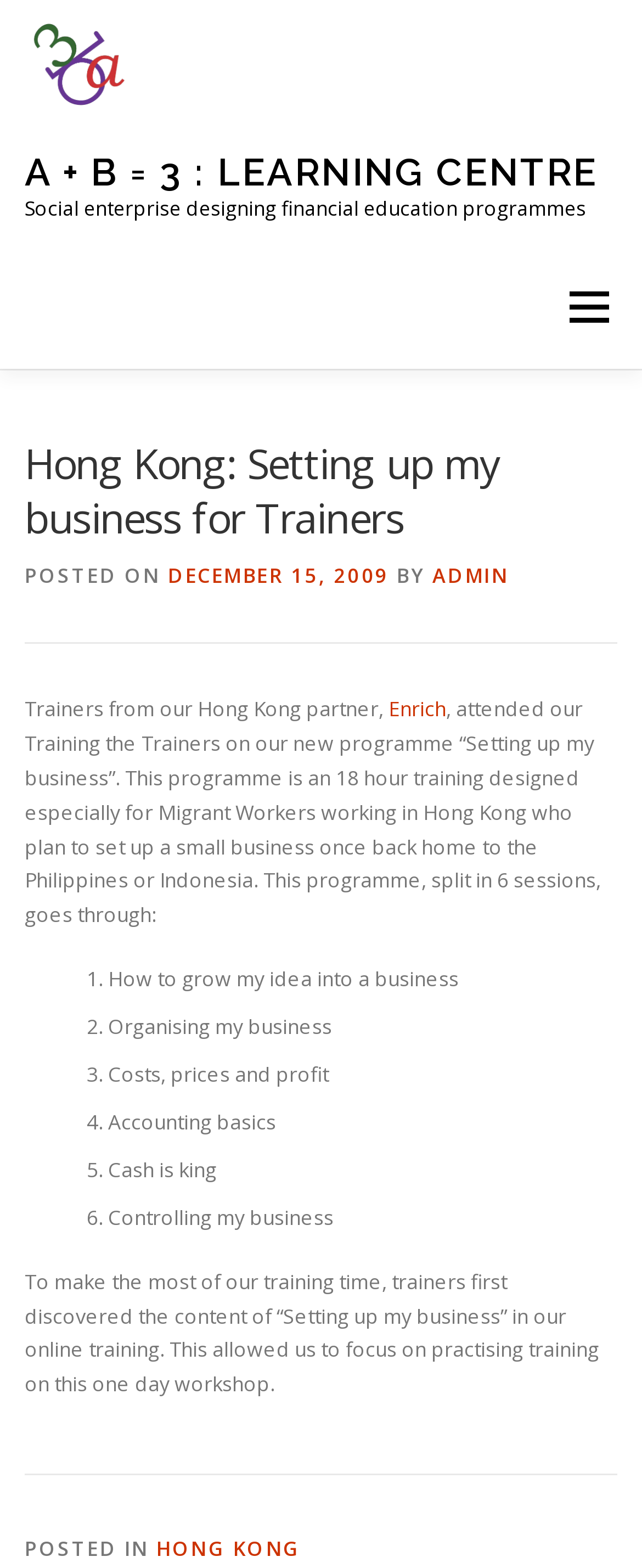Please locate the clickable area by providing the bounding box coordinates to follow this instruction: "Visit the 'SERVICES' page".

[0.231, 0.235, 0.49, 0.314]